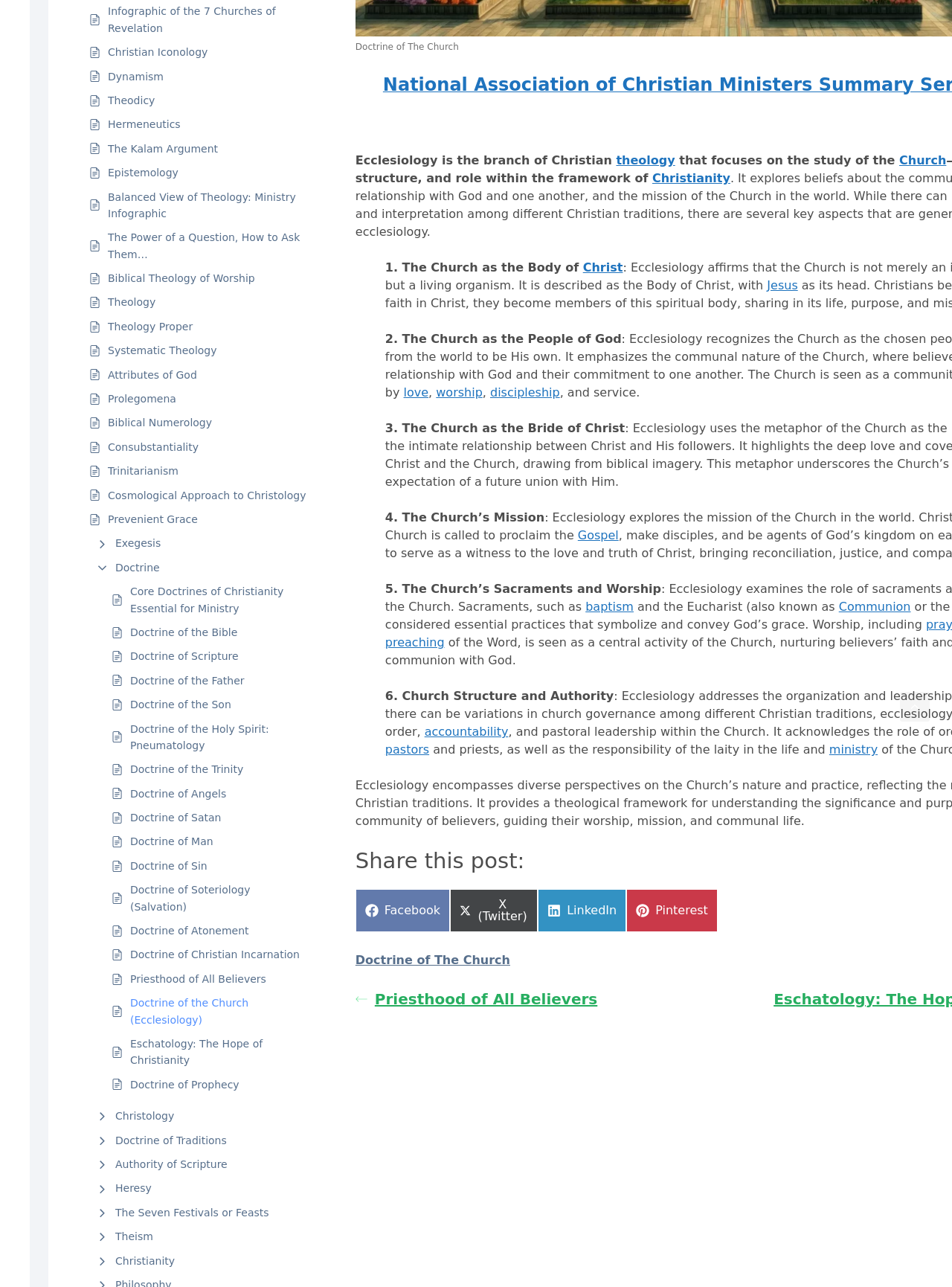How are the links on this webpage organized?
Please give a detailed and elaborate explanation in response to the question.

The links on the webpage are organized in a hierarchical structure, with each link building upon the previous one to create a comprehensive overview of Christian theology. The links are grouped by topic, such as Christology, soteriology, and eschatology, suggesting a systematic approach to understanding theology.